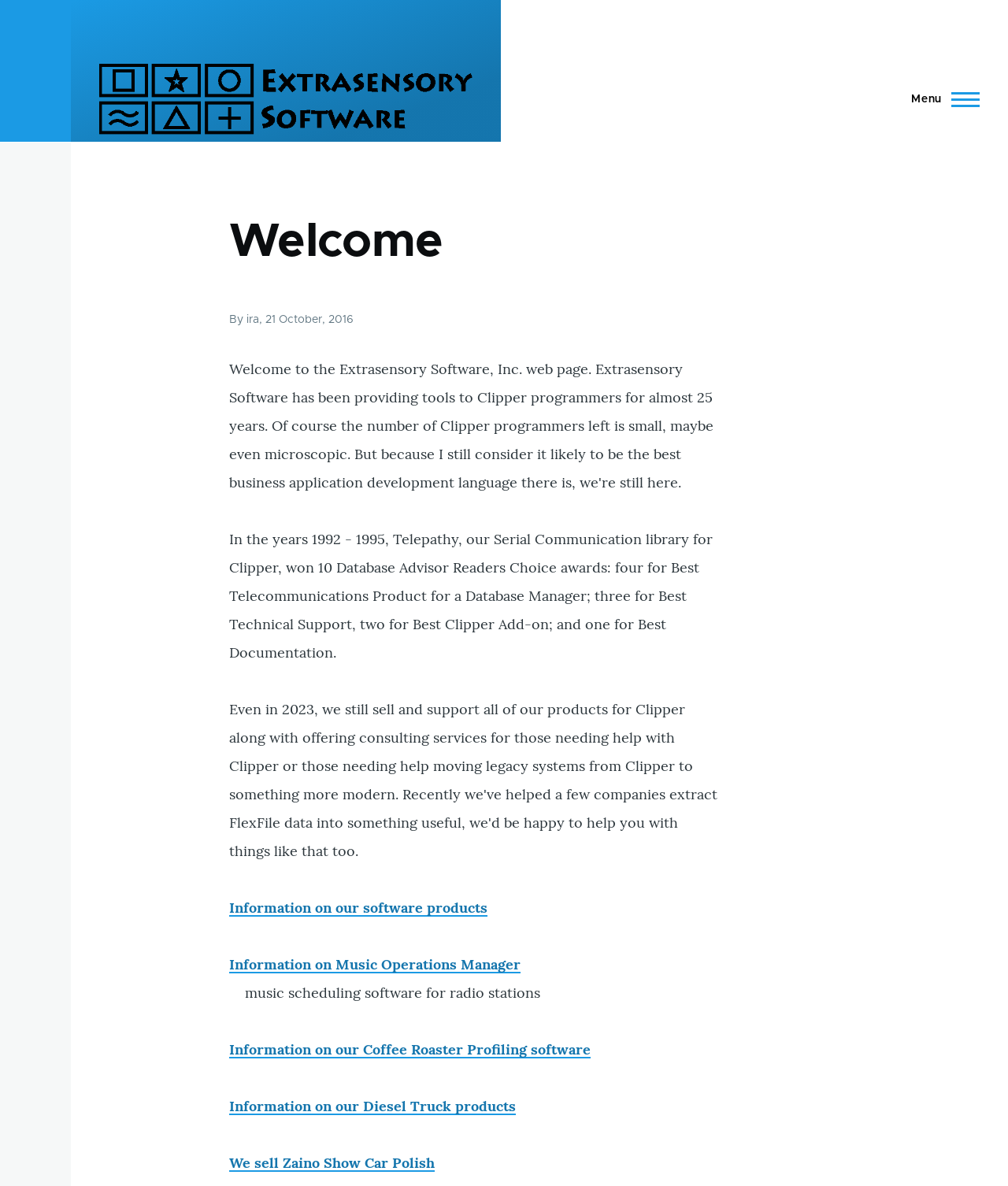Pinpoint the bounding box coordinates of the element to be clicked to execute the instruction: "Click the 'Skip to main content' link".

[0.0, 0.0, 1.0, 0.012]